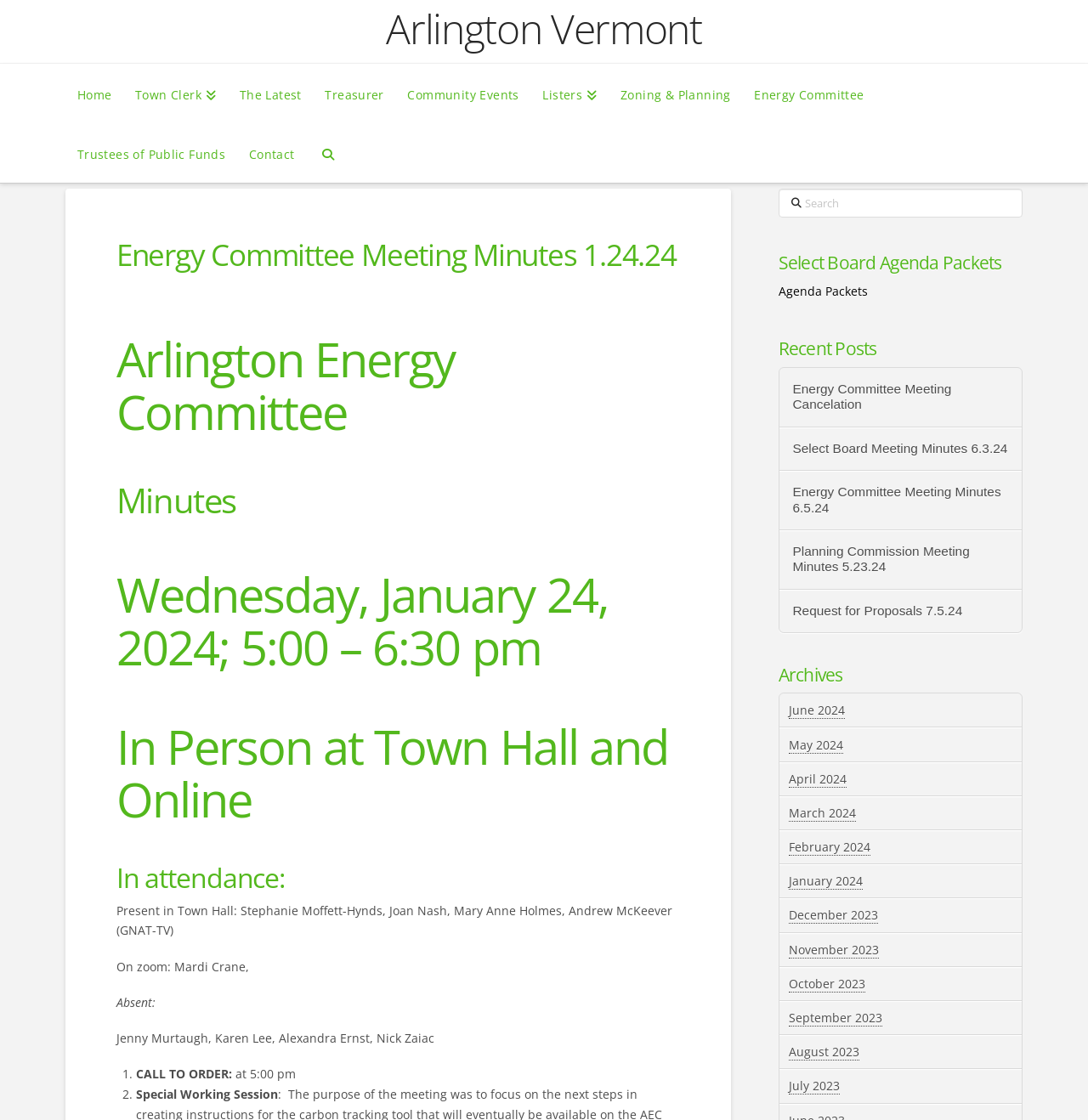Find the bounding box coordinates of the element I should click to carry out the following instruction: "Check the 'Recent Posts'".

[0.715, 0.304, 0.94, 0.32]